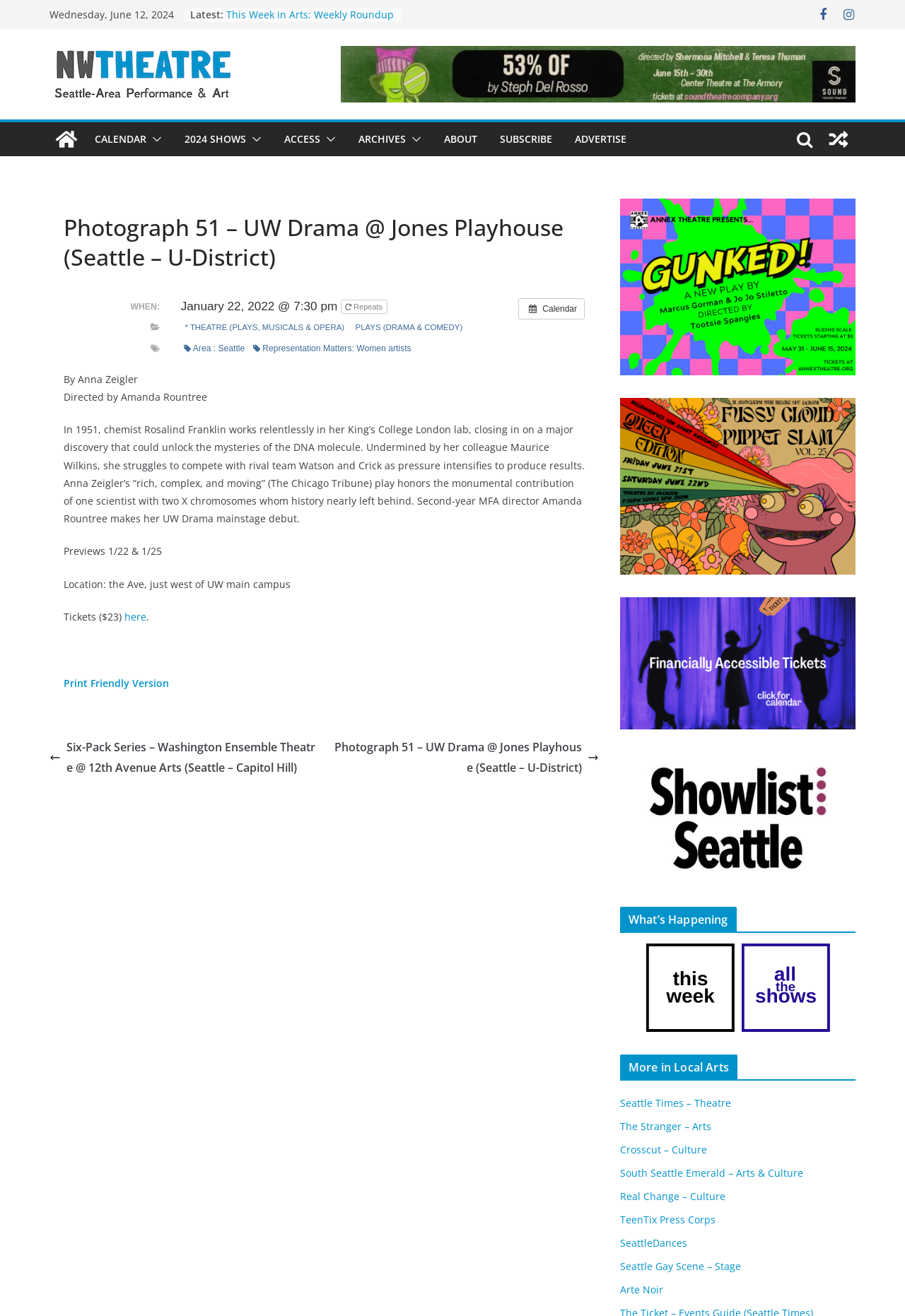Using the description: "here", identify the bounding box of the corresponding UI element in the screenshot.

[0.138, 0.463, 0.162, 0.474]